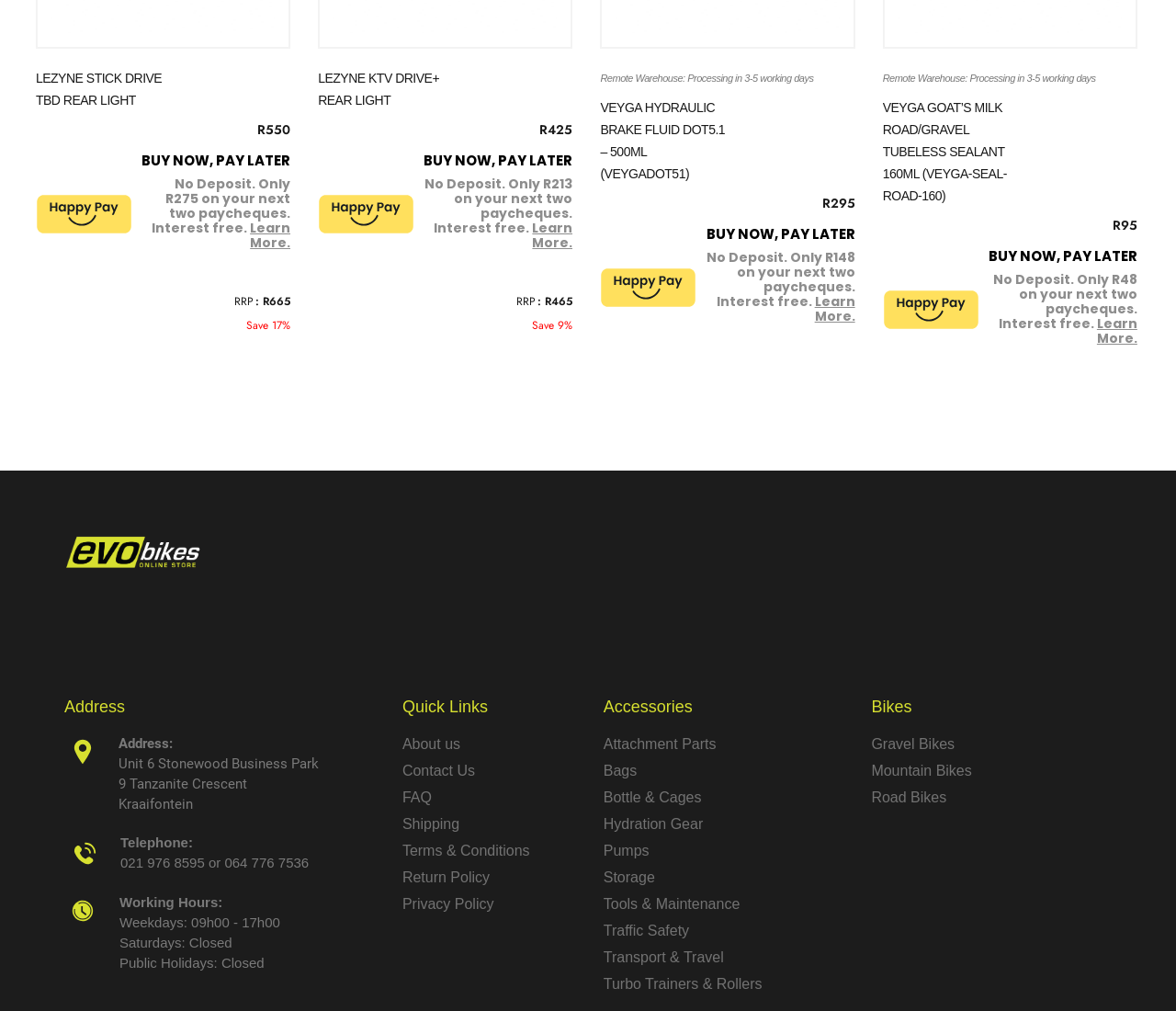Given the description of the UI element: "Turbo Trainers & Rollers", predict the bounding box coordinates in the form of [left, top, right, bottom], with each value being a float between 0 and 1.

[0.513, 0.962, 0.717, 0.984]